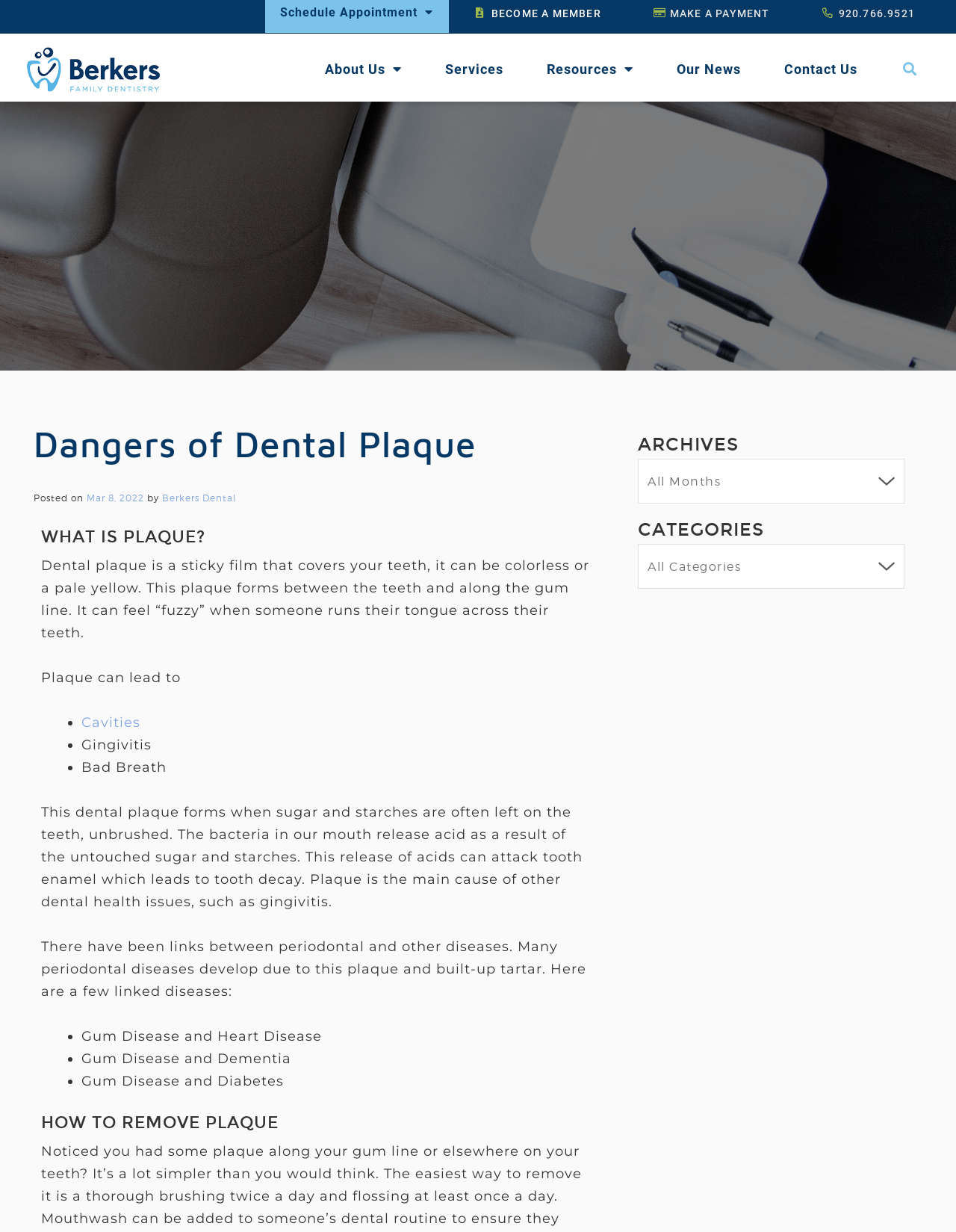Provide a one-word or one-phrase answer to the question:
What is the main cause of other dental health issues?

Plaque